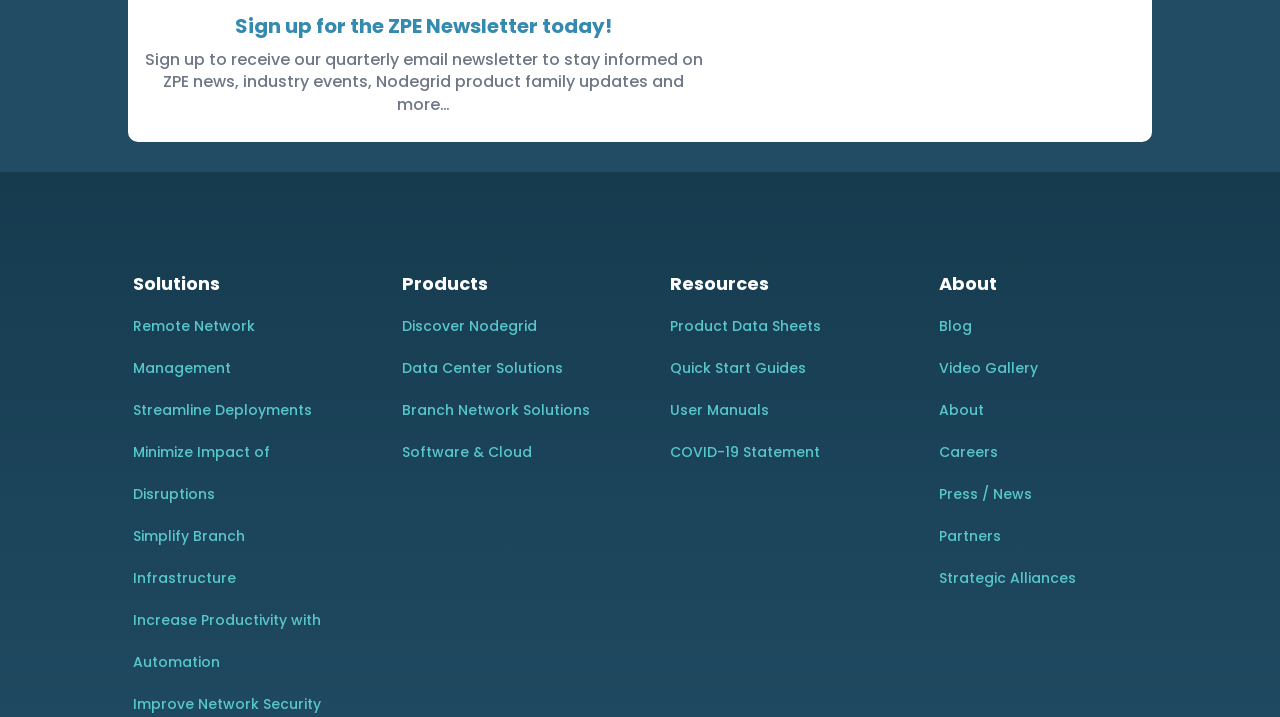What is the last link under 'Resources'?
From the image, respond using a single word or phrase.

COVID-19 Statement